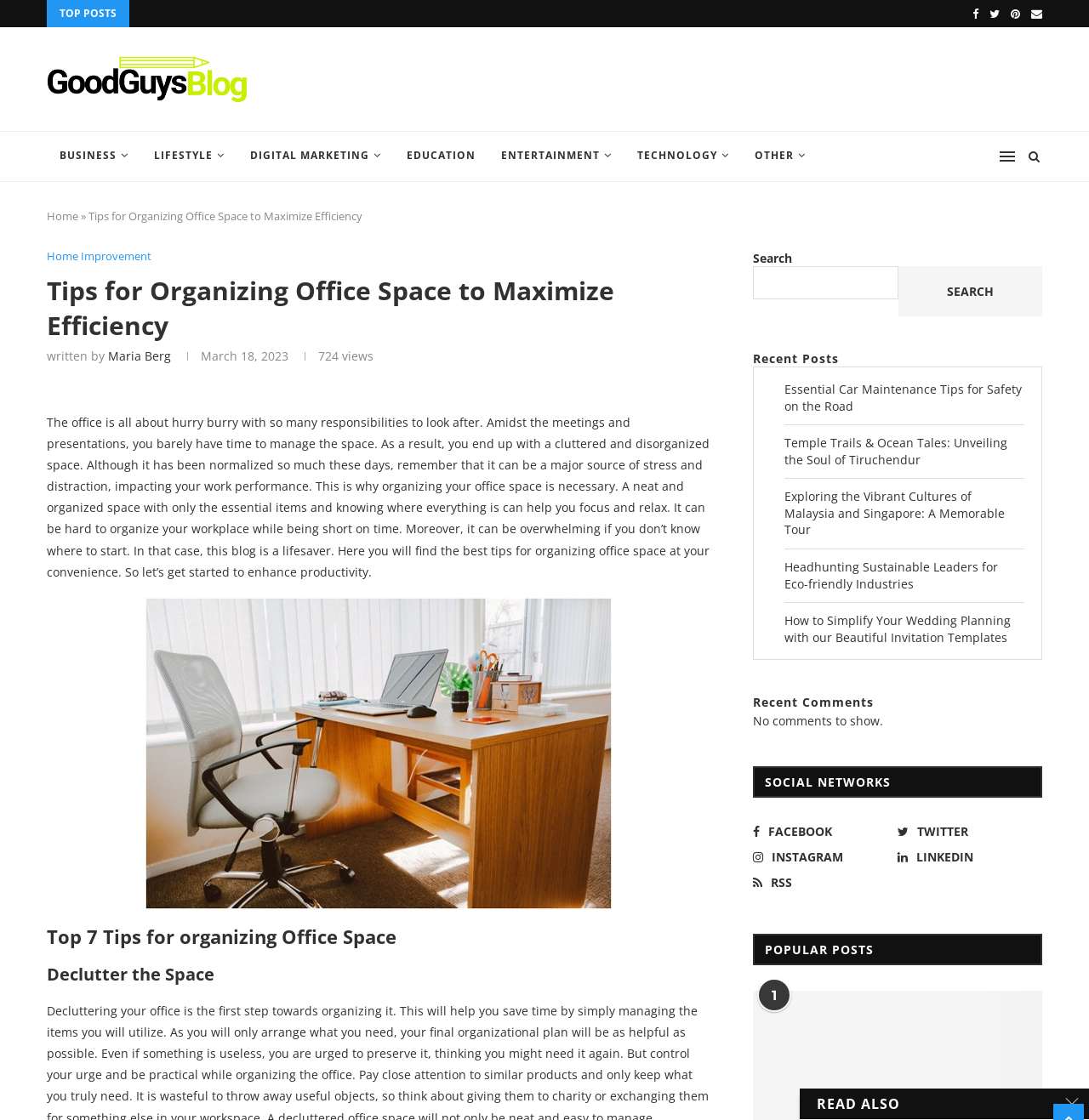How many social networks are listed?
Please look at the screenshot and answer in one word or a short phrase.

5